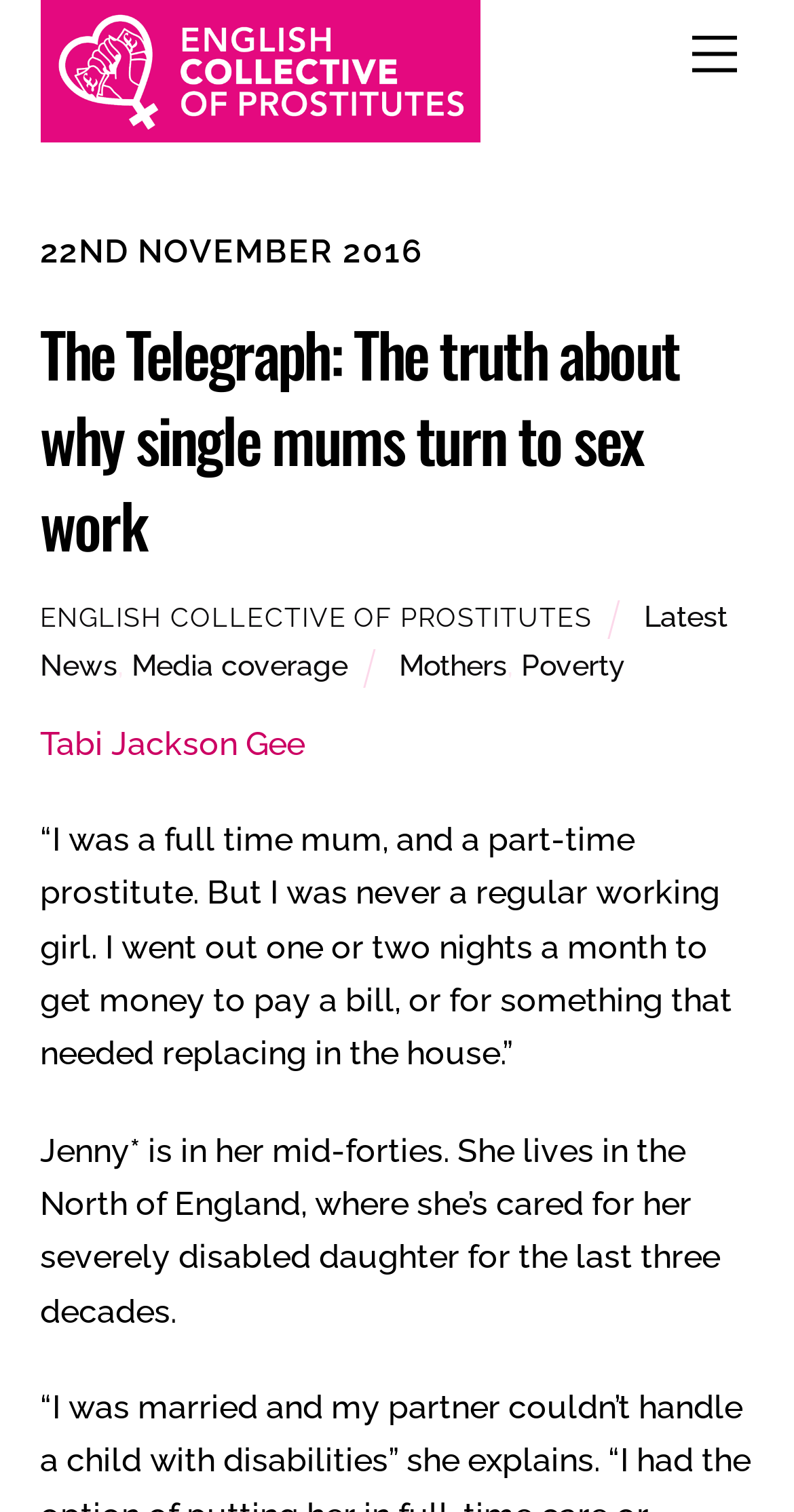Write a detailed summary of the webpage, including text, images, and layout.

The webpage appears to be an article from The Telegraph, with the title "The truth about why single mums turn to sex work" from the English Collective of Prostitutes. At the top right corner, there is a "Menu" link. Below it, on the left side, is the logo of the English Collective of Prostitutes, accompanied by a timestamp indicating the article was published on 22nd November 2016.

The main title of the article is prominently displayed, with a link to the article itself. Below the title, there are several links to related topics, including "Latest News", "Media coverage", "Mothers", "Poverty", and the author's name, "Tabi Jackson Gee".

The article begins with a quote from Tabi Jackson Gee, a single mother who worked as a part-time prostitute to make ends meet. The quote is followed by a brief introduction to Jenny, a woman in her mid-forties who has cared for her severely disabled daughter for three decades.

At the bottom right corner of the page, there is a "Back To Top" link.